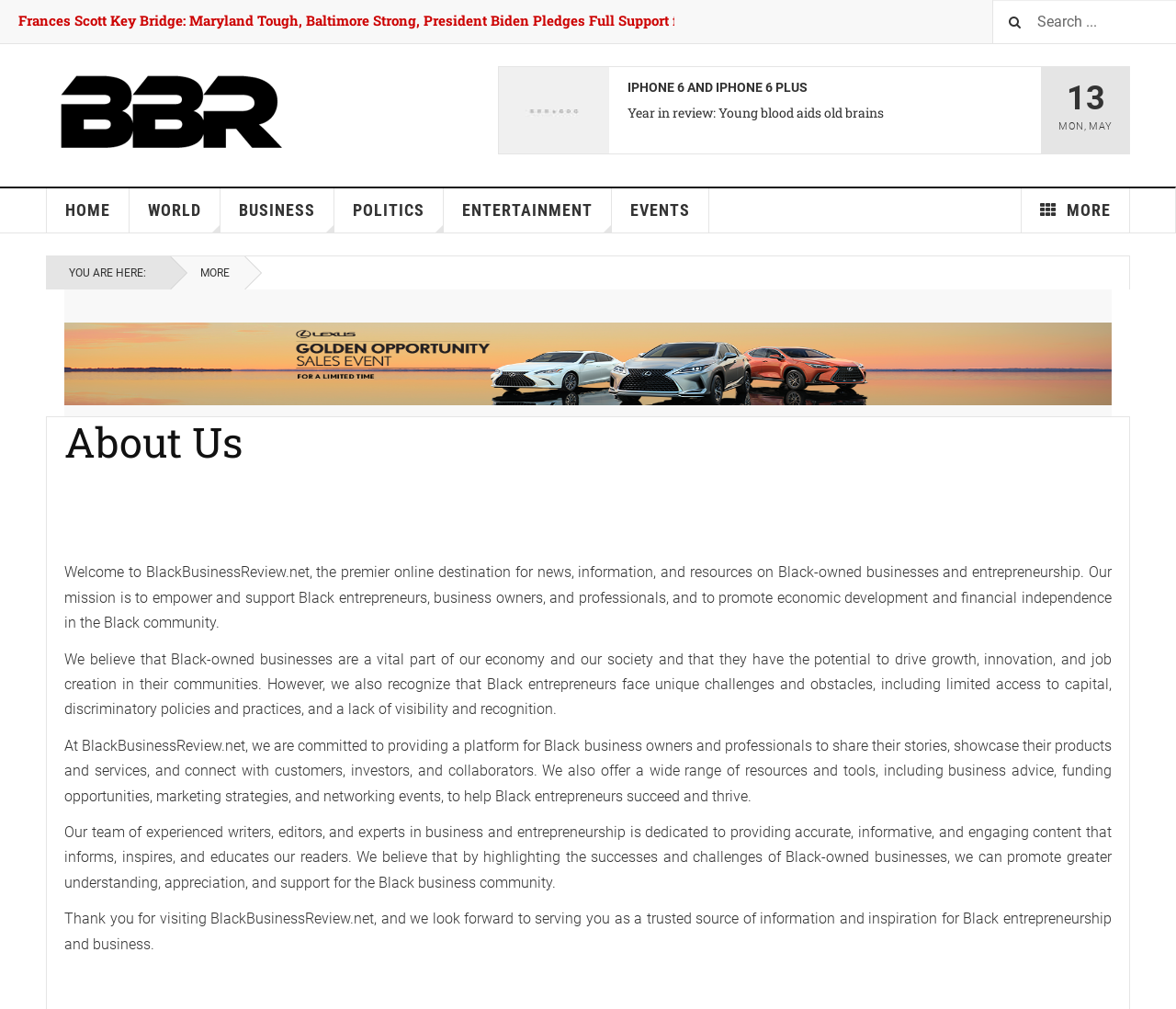What is the role of the website's team? Refer to the image and provide a one-word or short phrase answer.

Provide accurate and informative content